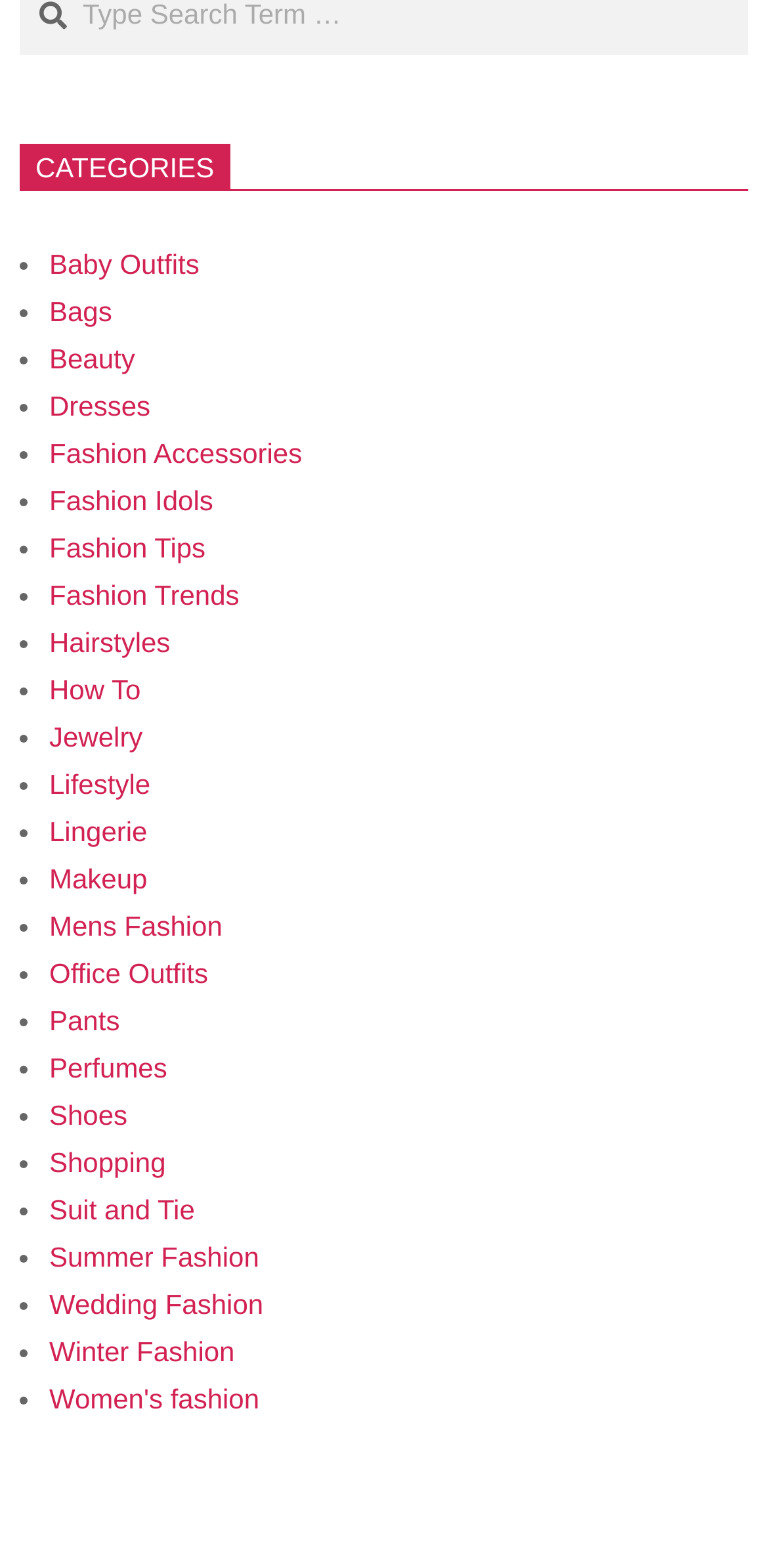Provide the bounding box coordinates for the area that should be clicked to complete the instruction: "Read the blog home".

None